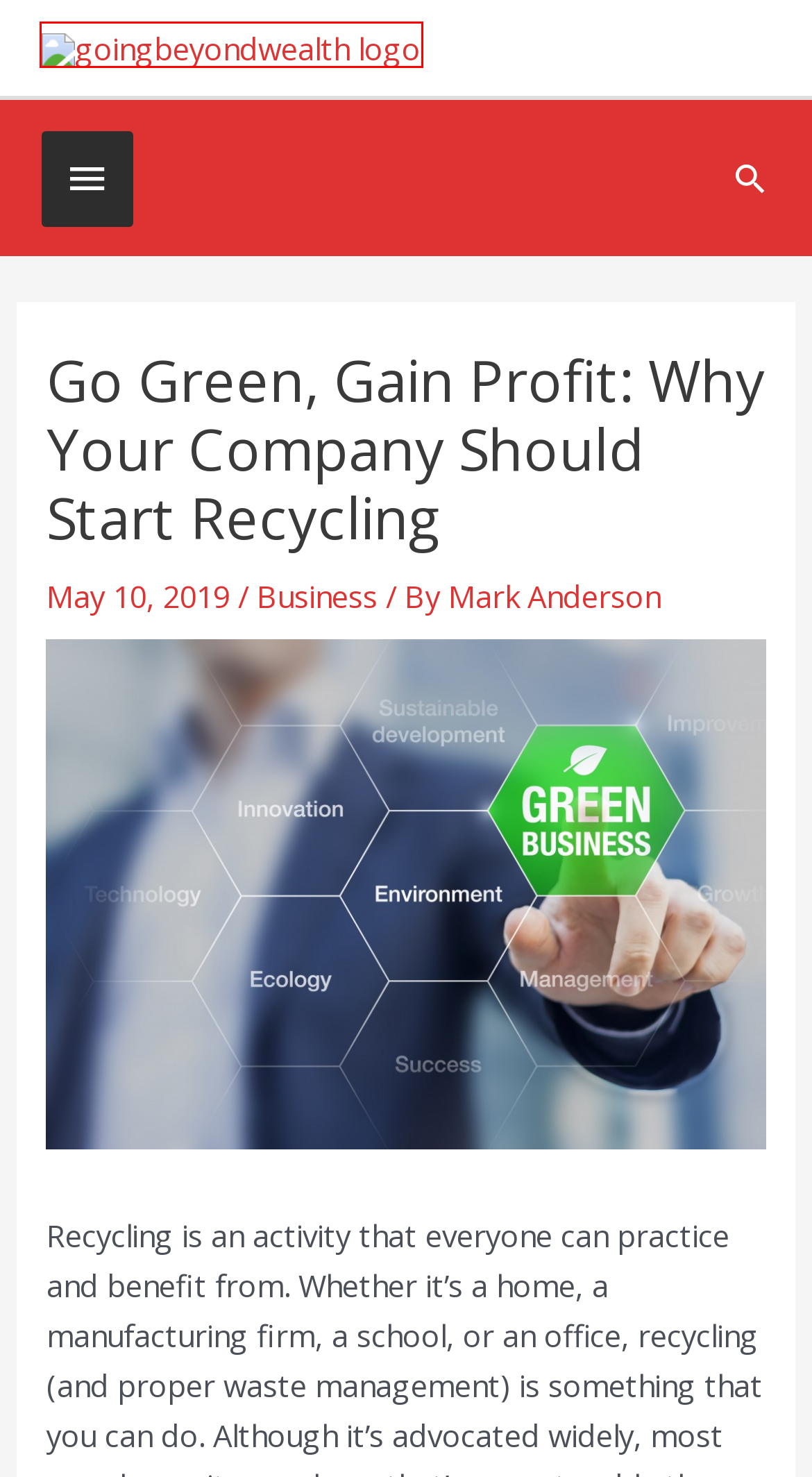You’re provided with a screenshot of a webpage that has a red bounding box around an element. Choose the best matching webpage description for the new page after clicking the element in the red box. The options are:
A. Why Do TVs Seem Cheaper Now? | Going Beyond Wealth
B. Finance Archives - Going Beyond Wealth
C. Uncategorized Archives - Going Beyond Wealth
D. Why Recycle? Here are 6 Small Business Benefits - Small Business Trends
E. Investments Archives - Going Beyond Wealth
F. Business Archives - Going Beyond Wealth
G. Achieve True Abundance: Going Beyond Wealth
H. UPVC Plastic Recycling Company | LKM Recycling

G